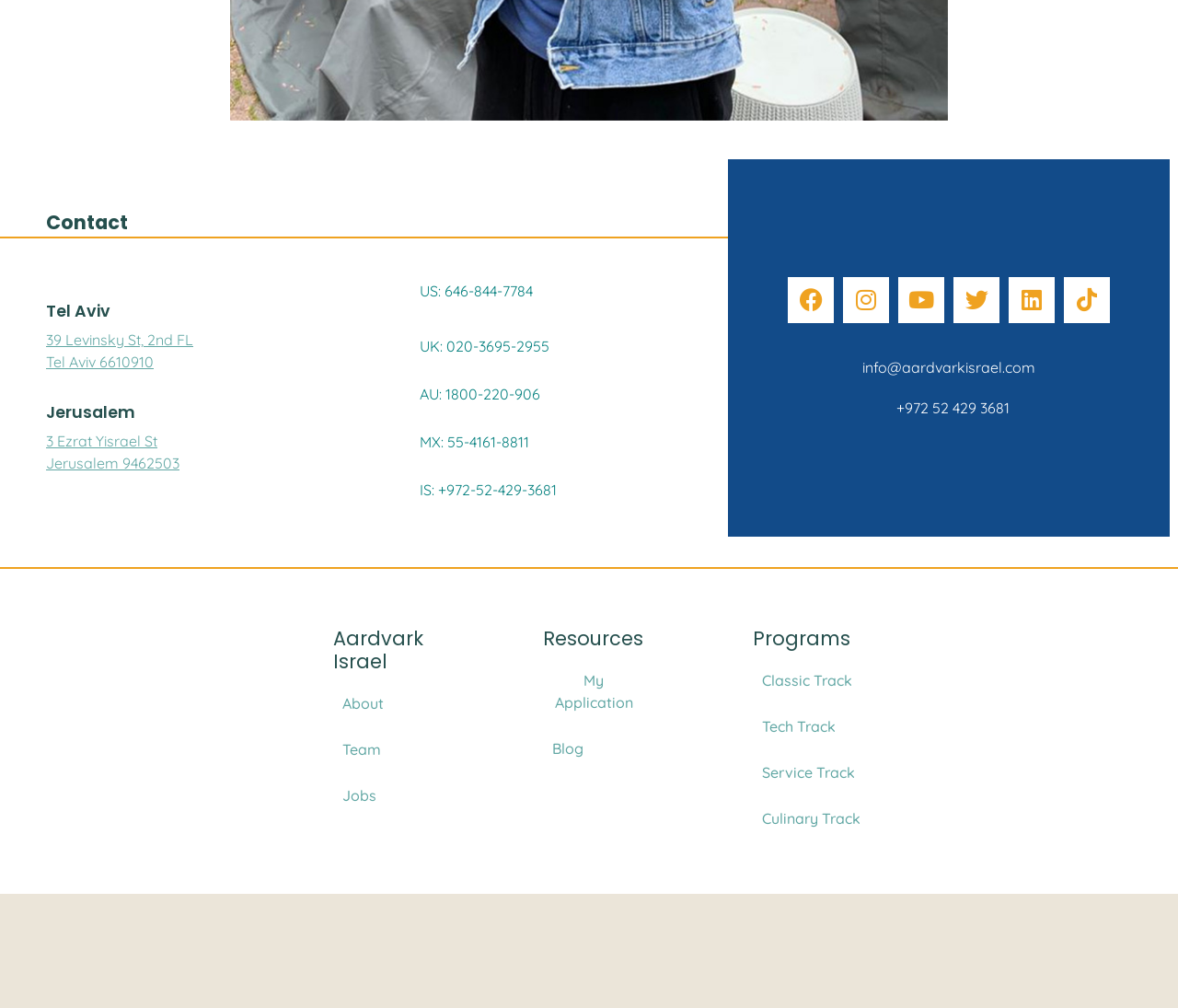Please identify the bounding box coordinates of where to click in order to follow the instruction: "View the contact information in Tel Aviv".

[0.039, 0.301, 0.27, 0.317]